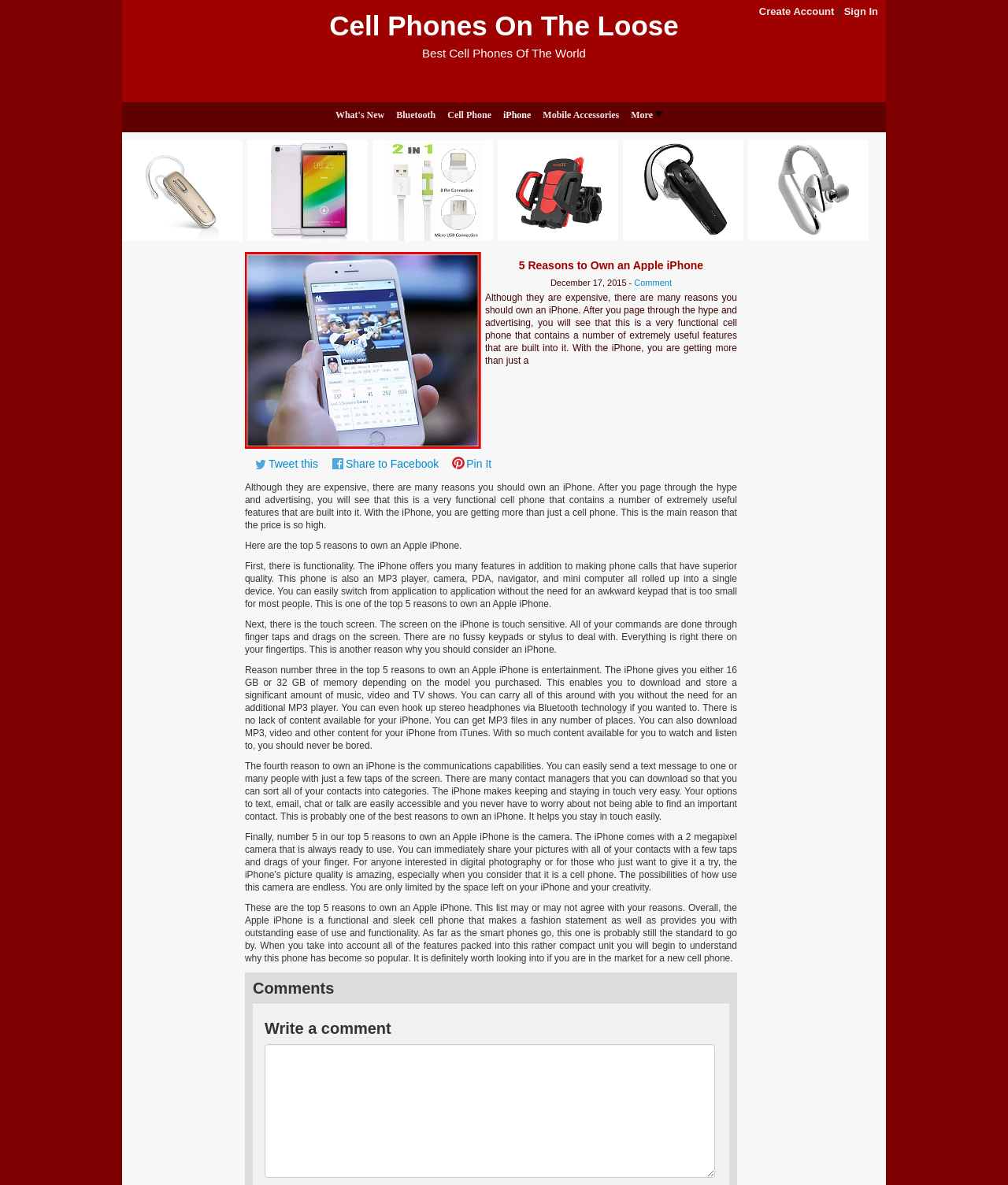Locate the coordinates of the bounding box for the clickable region that fulfills this instruction: "Click on 'Create Account'".

[0.753, 0.005, 0.828, 0.015]